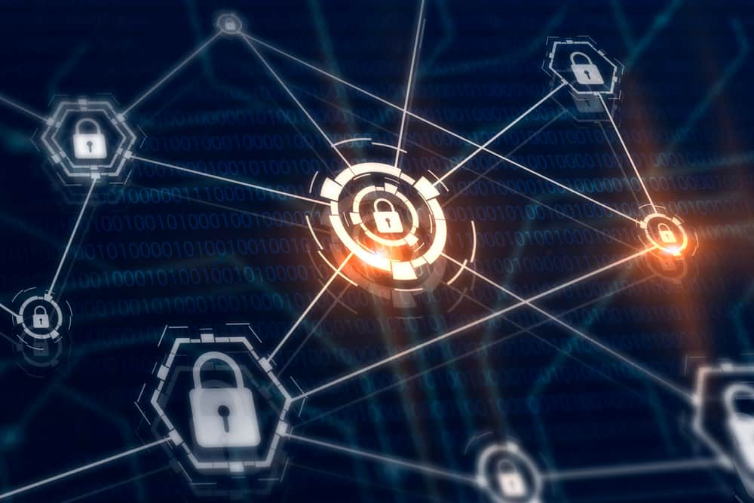Use a single word or phrase to answer the question: What is the main theme of the illustration?

Safeguarding data